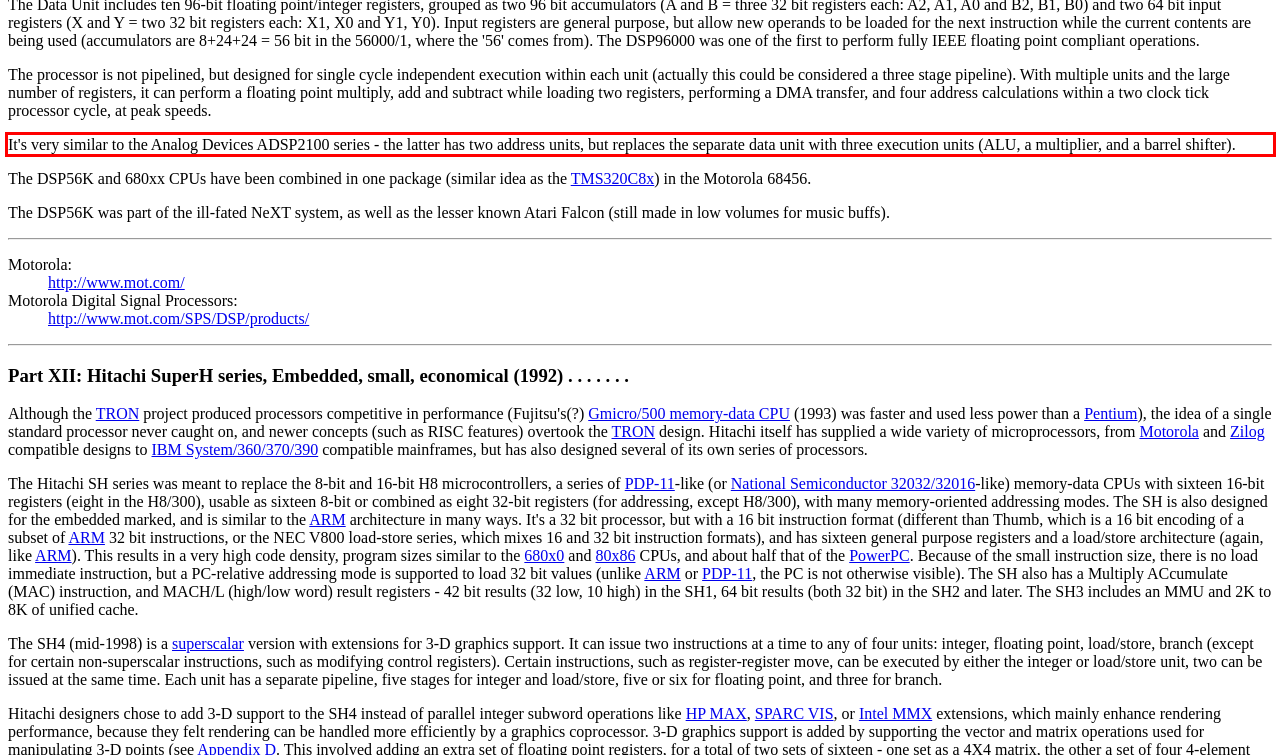Please take the screenshot of the webpage, find the red bounding box, and generate the text content that is within this red bounding box.

It's very similar to the Analog Devices ADSP2100 series - the latter has two address units, but replaces the separate data unit with three execution units (ALU, a multiplier, and a barrel shifter).